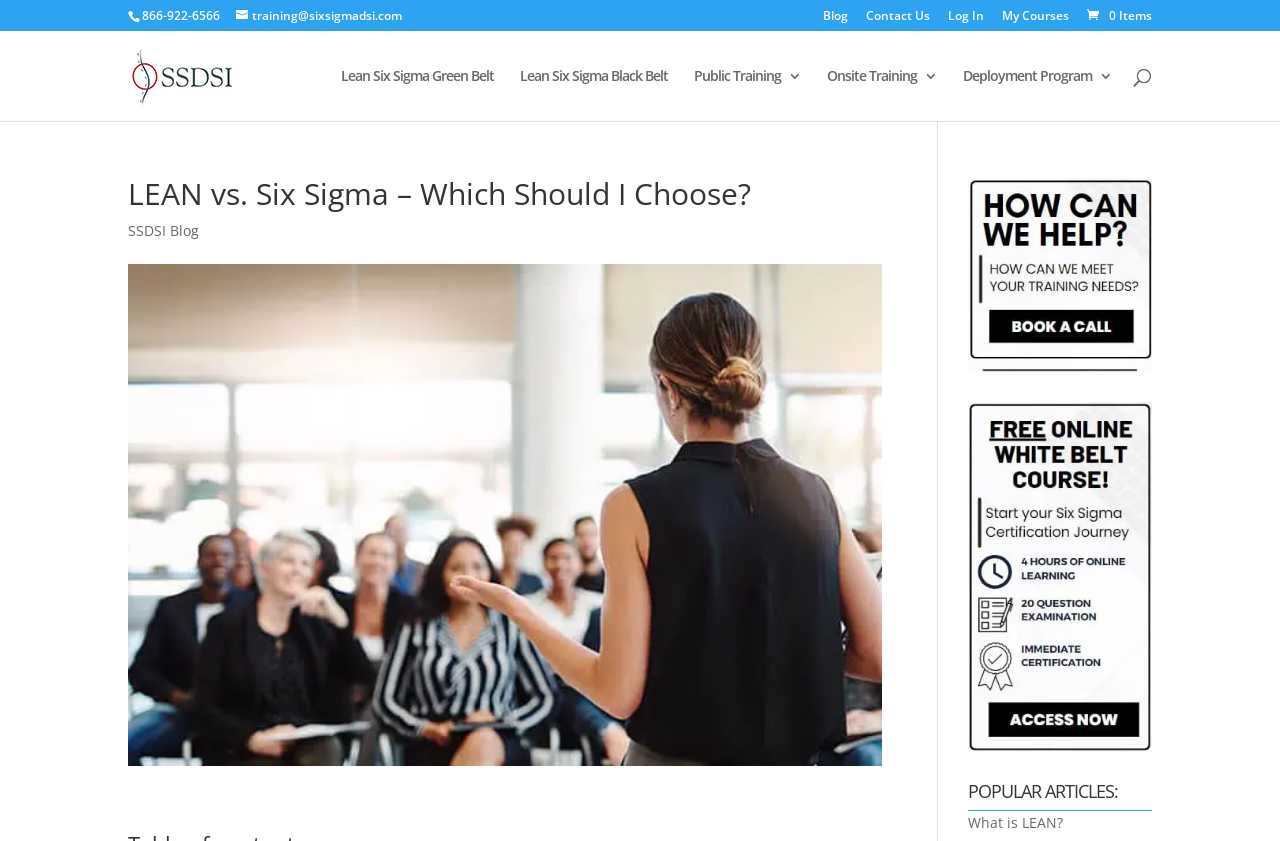What is the certification course offered for free?
Ensure your answer is thorough and detailed.

I found a link with the text 'FREE Online Lean Six Sigma White Belt Cerification Course', which suggests that the certification course offered for free is the Lean Six Sigma White Belt.